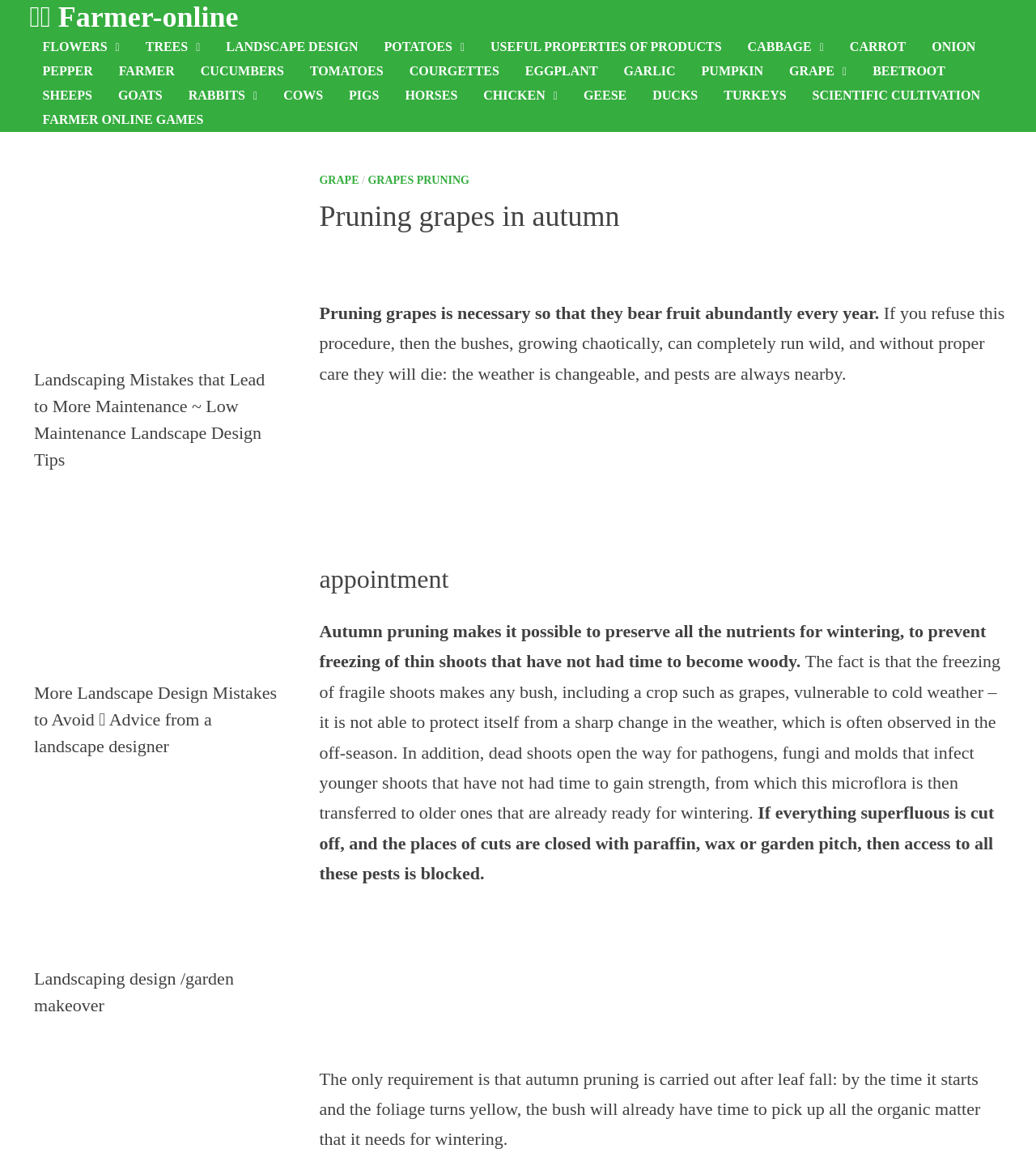What is used to close the places of cuts after pruning? Please answer the question using a single word or phrase based on the image.

Paraffin, wax, or garden pitch